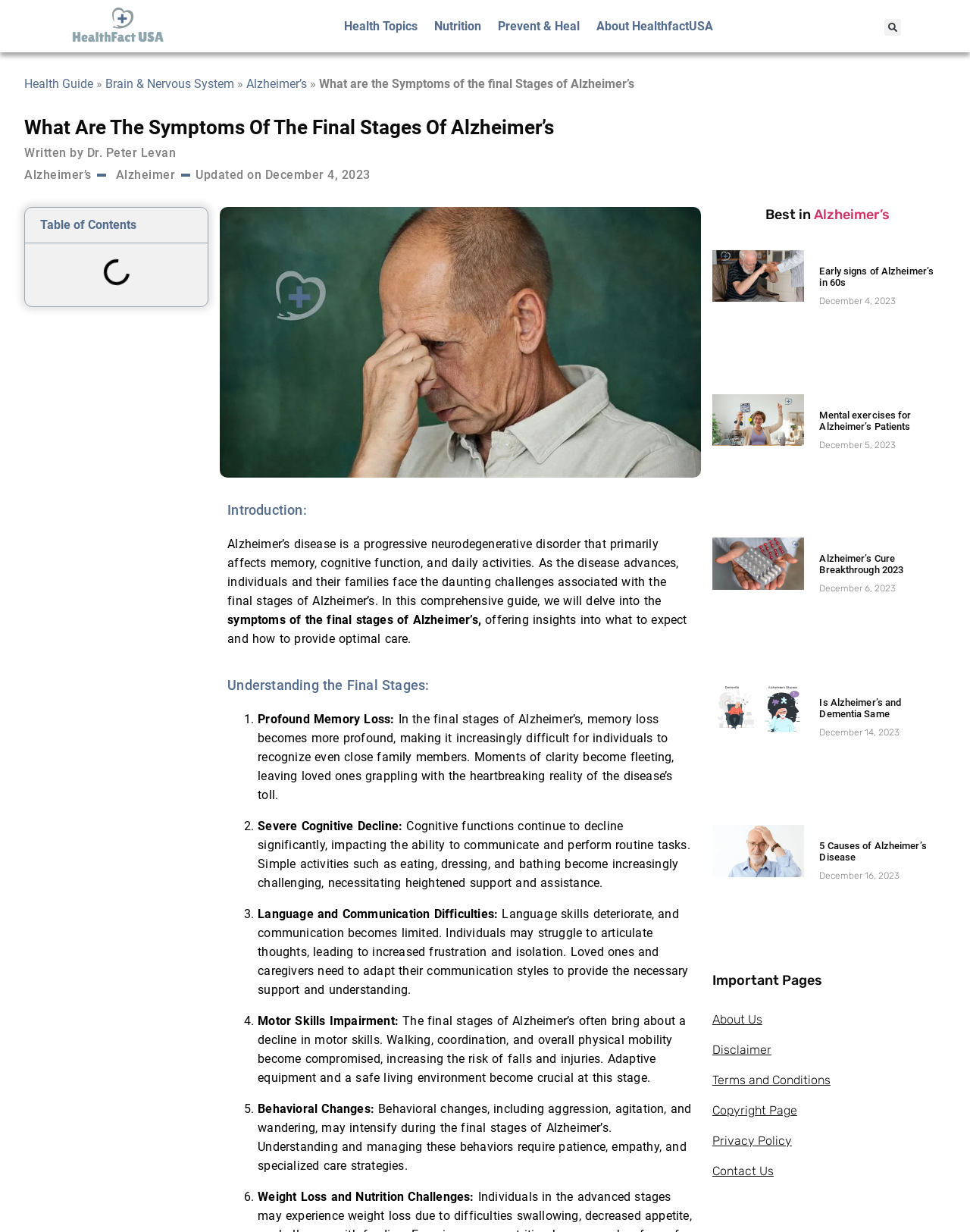Locate the bounding box coordinates of the element that should be clicked to execute the following instruction: "Read about Alzheimer's".

[0.254, 0.062, 0.316, 0.074]